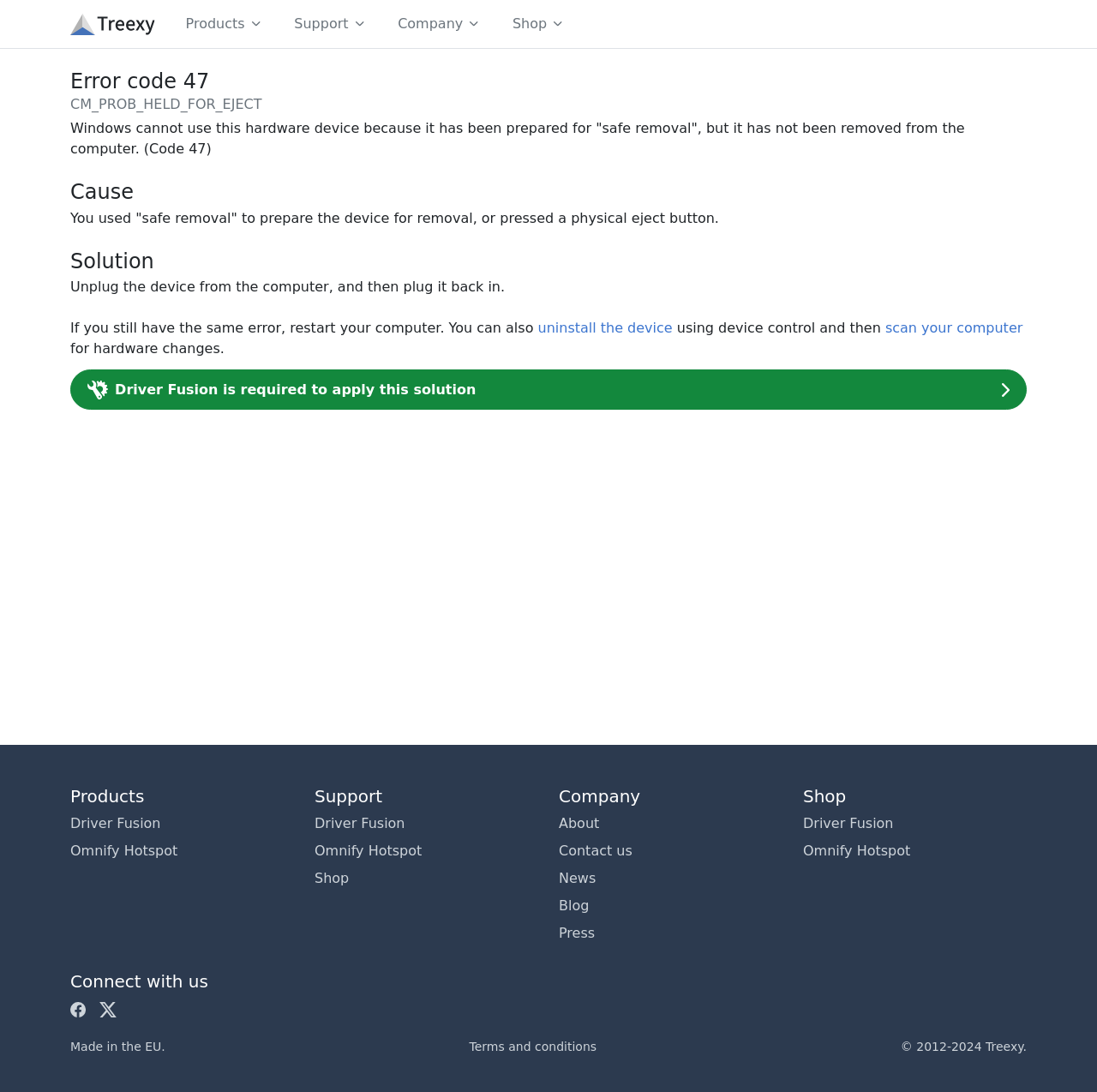Find the bounding box coordinates of the element to click in order to complete the given instruction: "Click the 'scan your computer' link."

[0.807, 0.293, 0.932, 0.308]